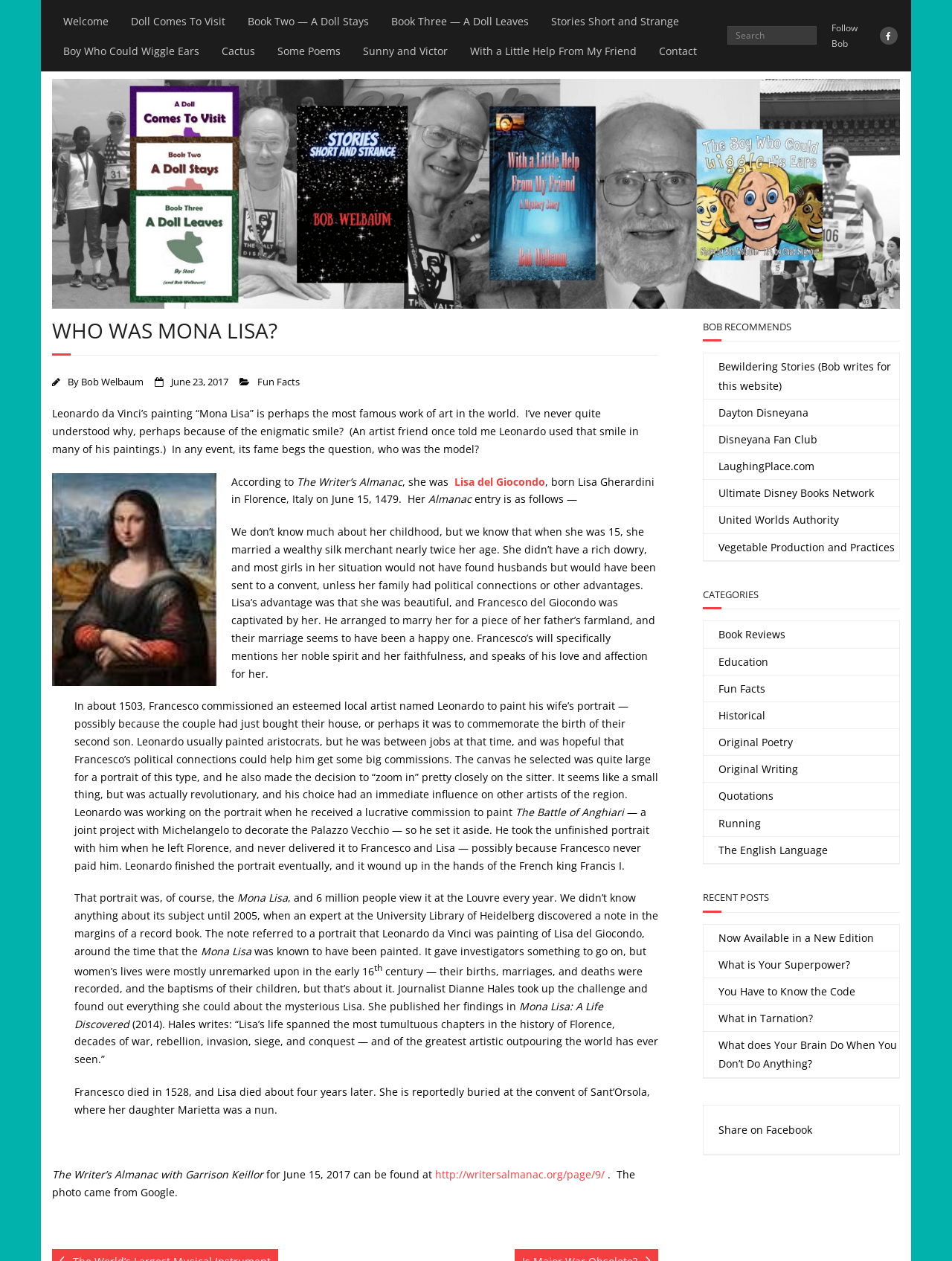Locate the bounding box coordinates of the element you need to click to accomplish the task described by this instruction: "Check the categories".

[0.738, 0.466, 0.945, 0.483]